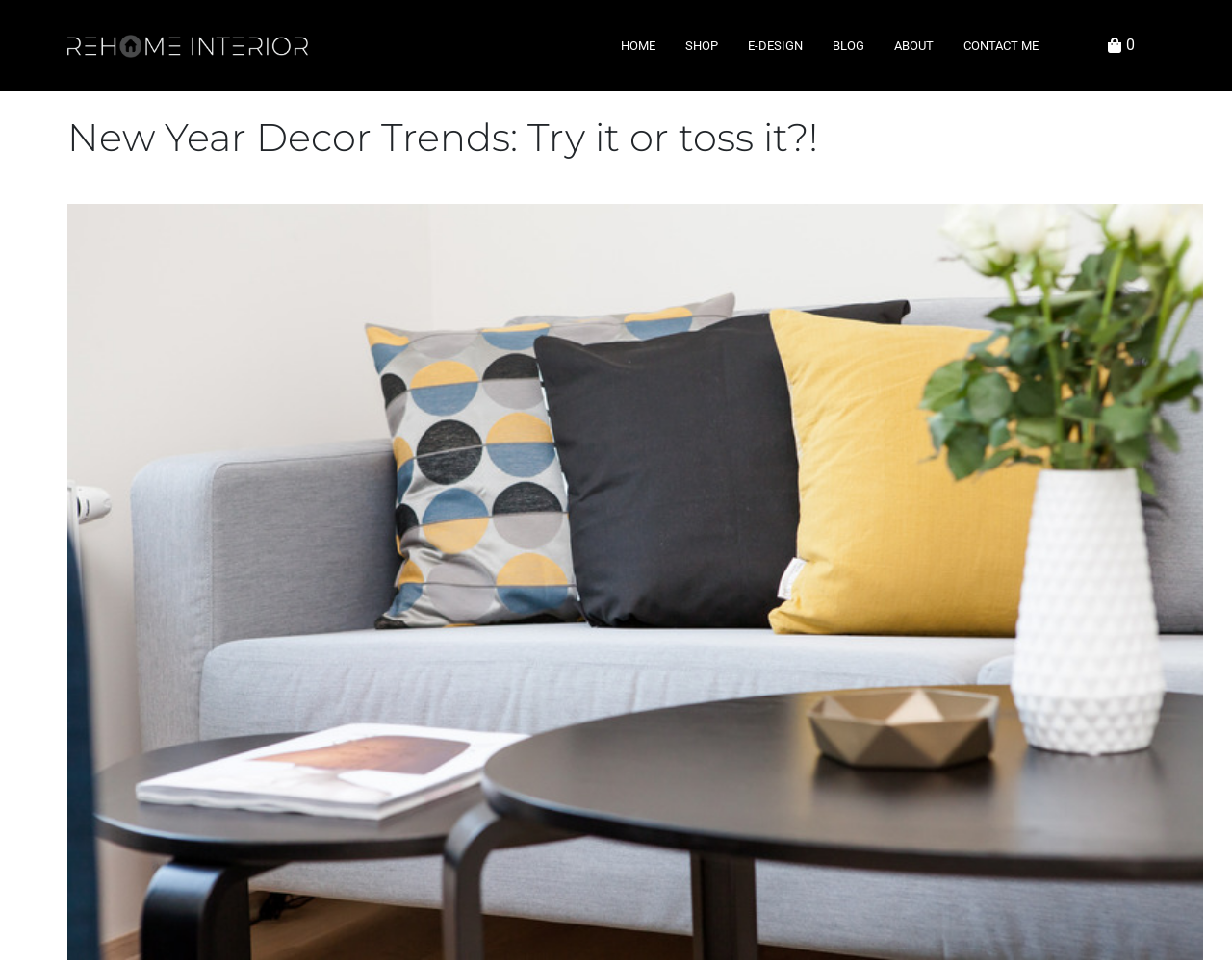Given the element description: "ABOUT", predict the bounding box coordinates of the UI element it refers to, using four float numbers between 0 and 1, i.e., [left, top, right, bottom].

[0.714, 0.0, 0.769, 0.095]